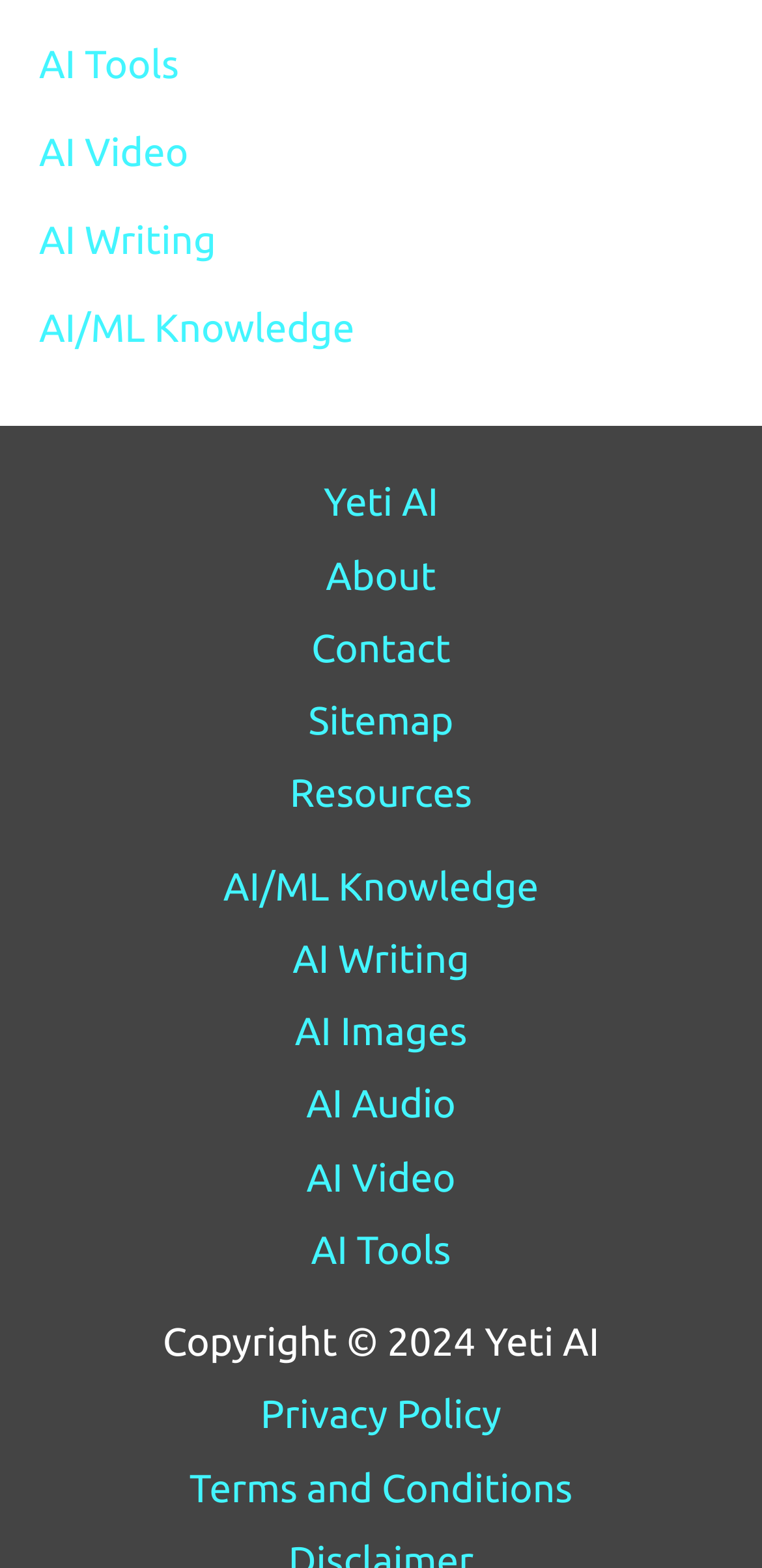What is the topmost link on the webpage?
Based on the visual content, answer with a single word or a brief phrase.

AI Tools